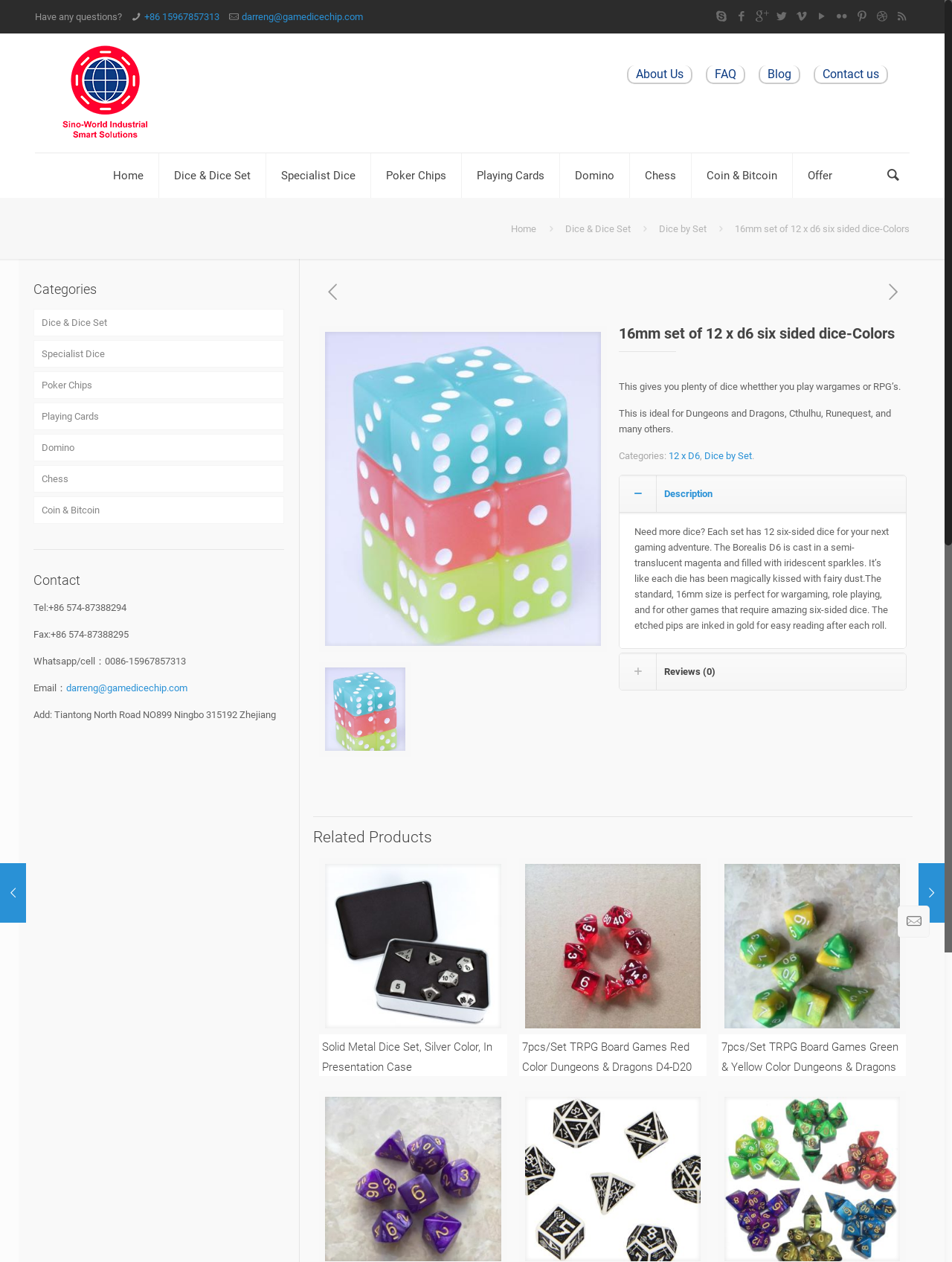Extract the bounding box of the UI element described as: "input value="Email *" aria-describedby="email-notes" name="email"".

None